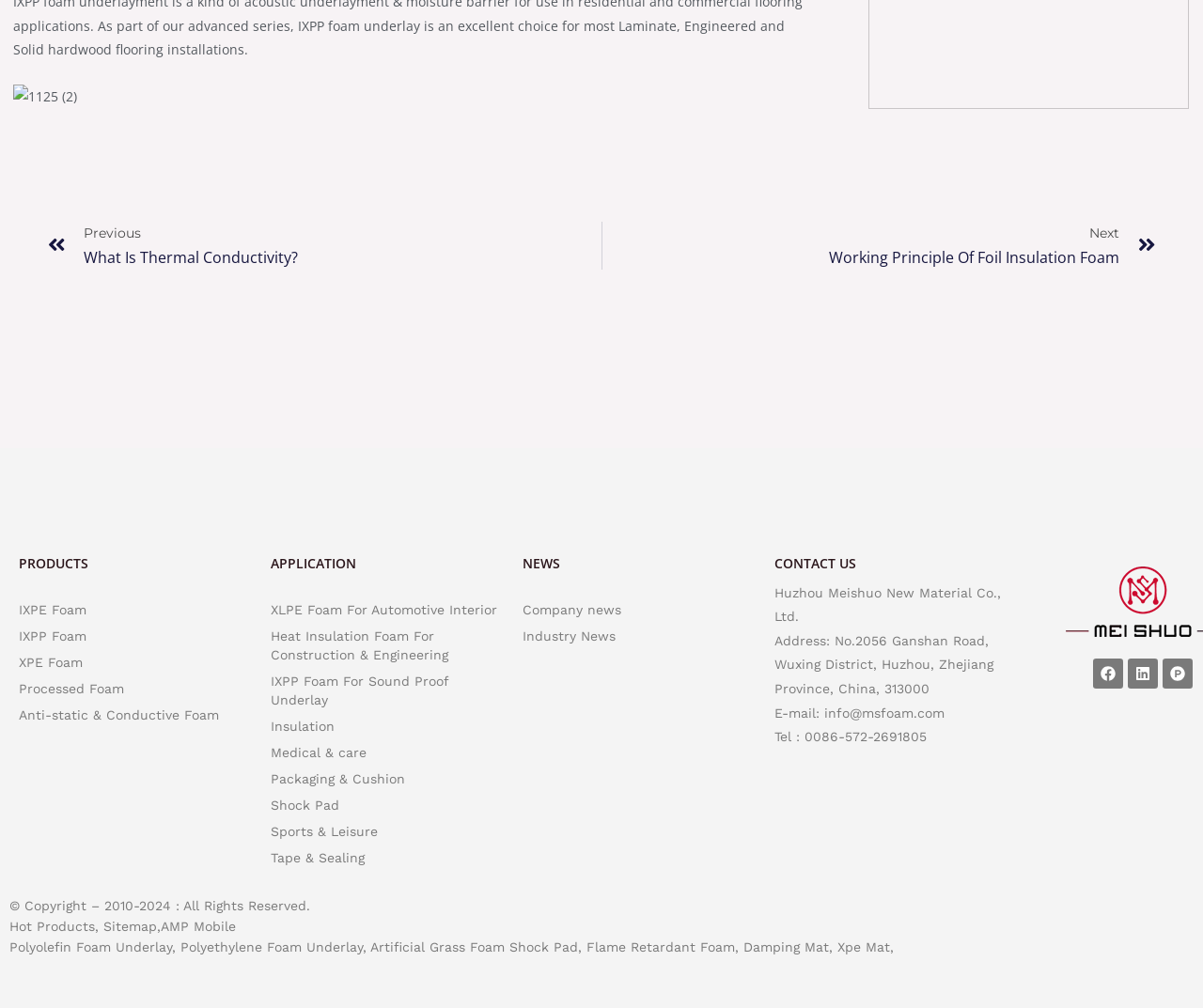Locate the bounding box coordinates of the area to click to fulfill this instruction: "Click on the 'Prev' link". The bounding box should be presented as four float numbers between 0 and 1, in the order [left, top, right, bottom].

[0.04, 0.22, 0.5, 0.268]